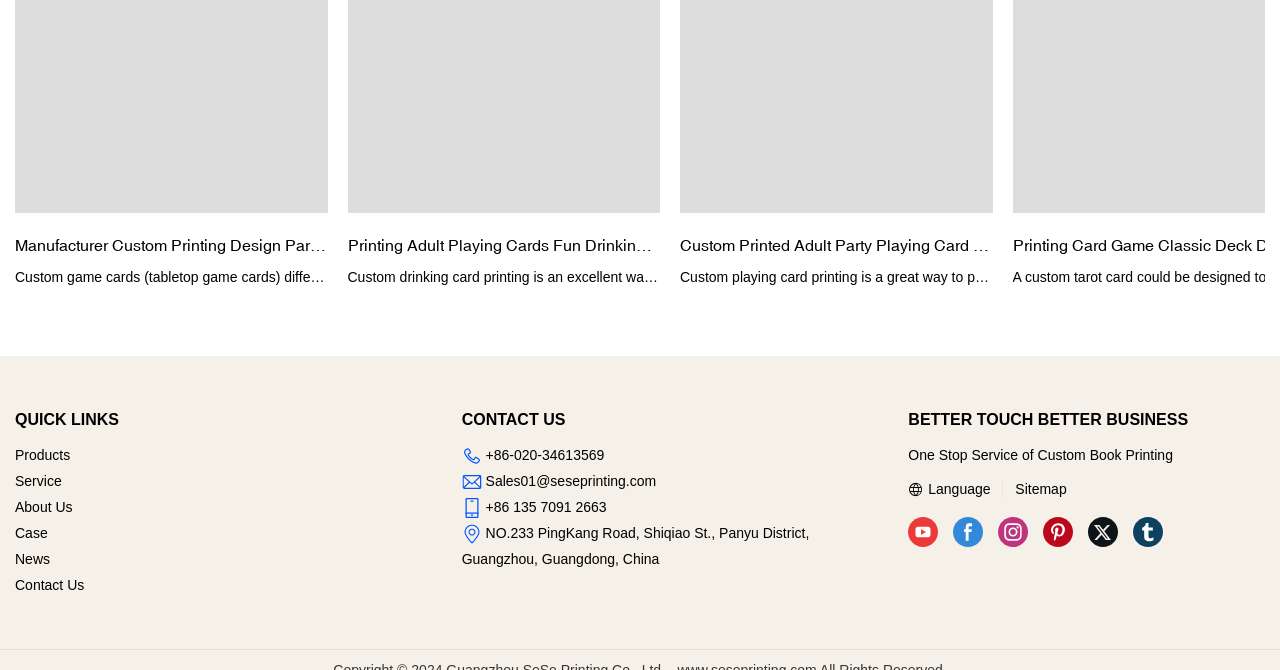What is the main business of this company?
Based on the image, answer the question in a detailed manner.

Based on the links and text on the webpage, it appears that the company specializes in custom printing services, including custom game cards, adult playing cards, and book printing.